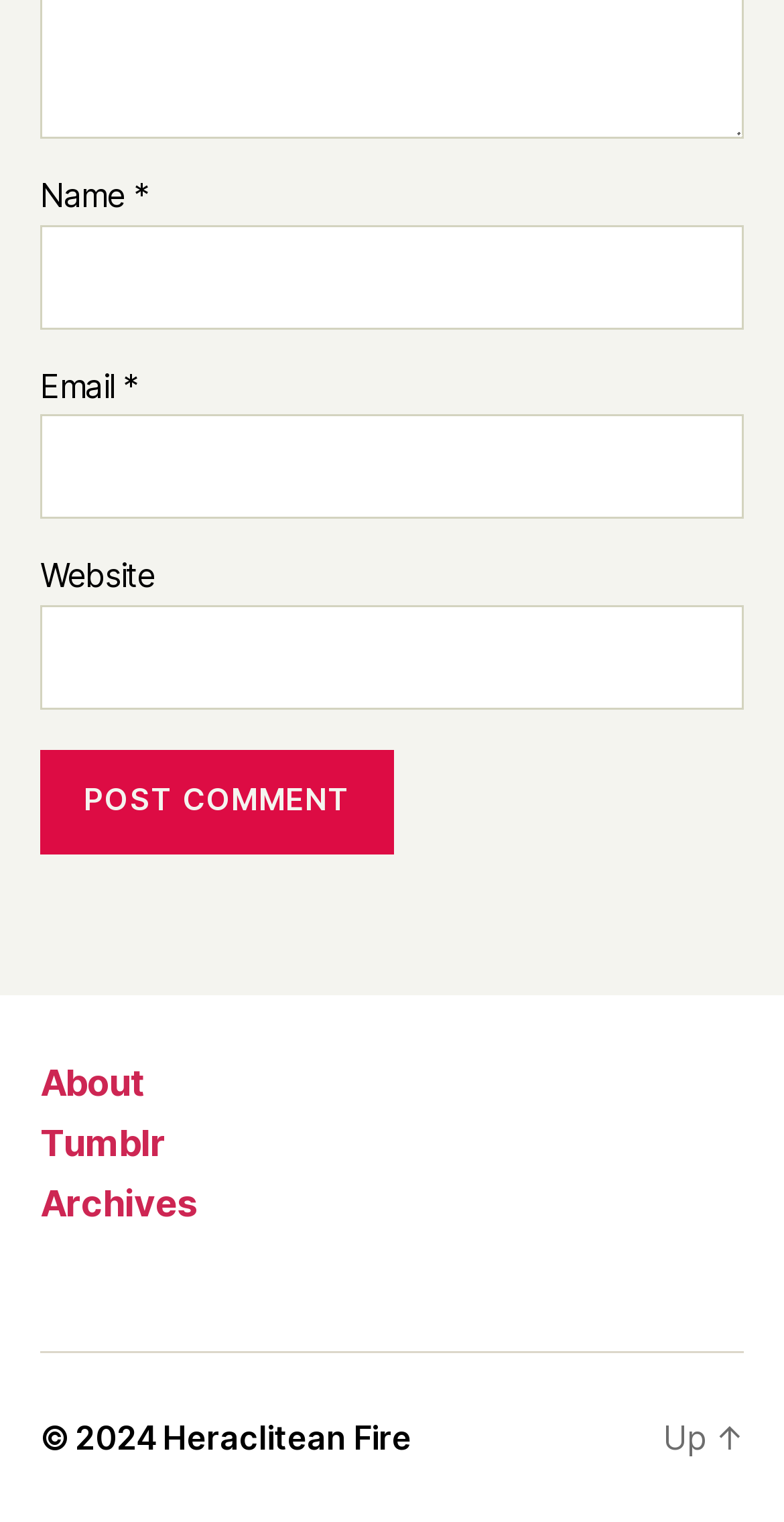Answer this question using a single word or a brief phrase:
How many links are in the navigation menu?

3